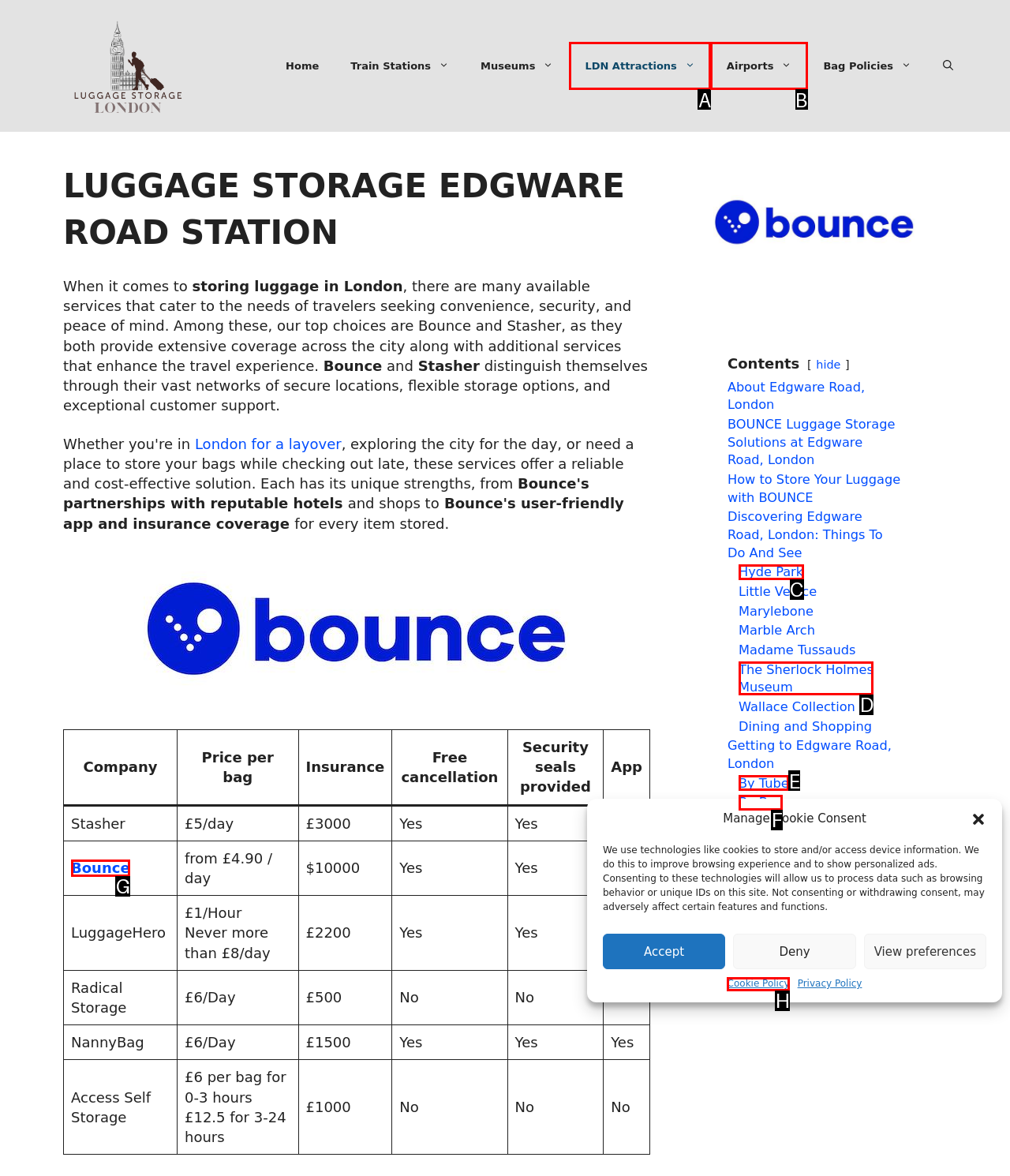From the provided choices, determine which option matches the description: By Tube. Respond with the letter of the correct choice directly.

E